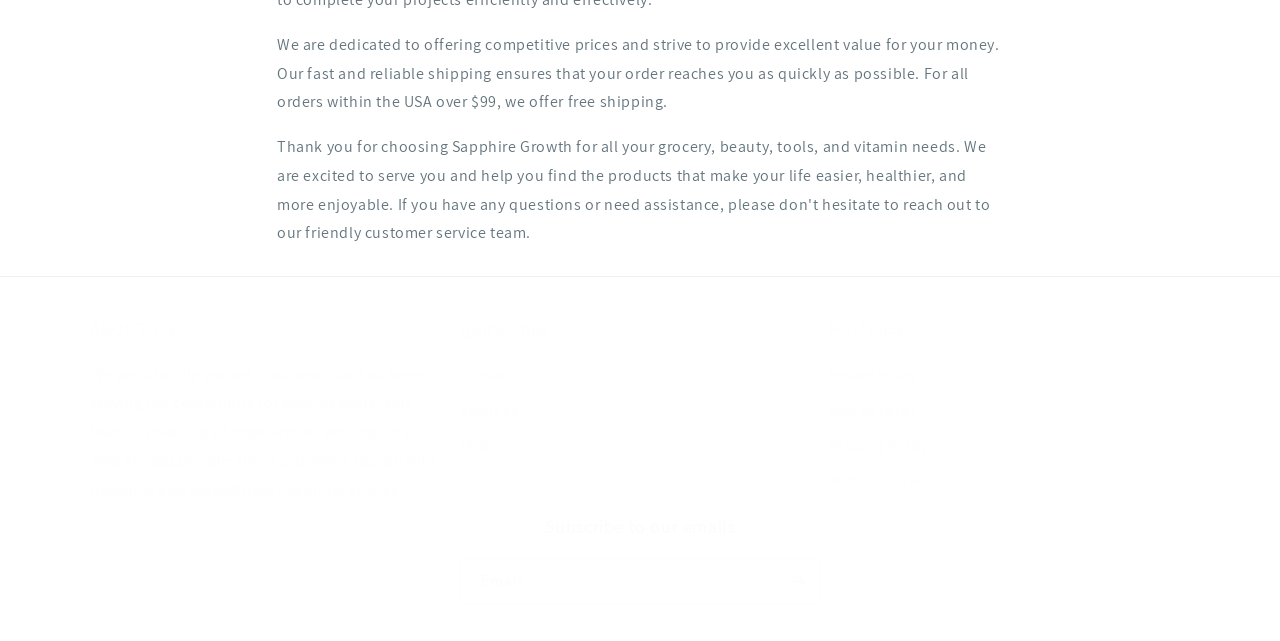What is the minimum order value for free shipping within the USA?
Please provide a single word or phrase as your answer based on the screenshot.

$99